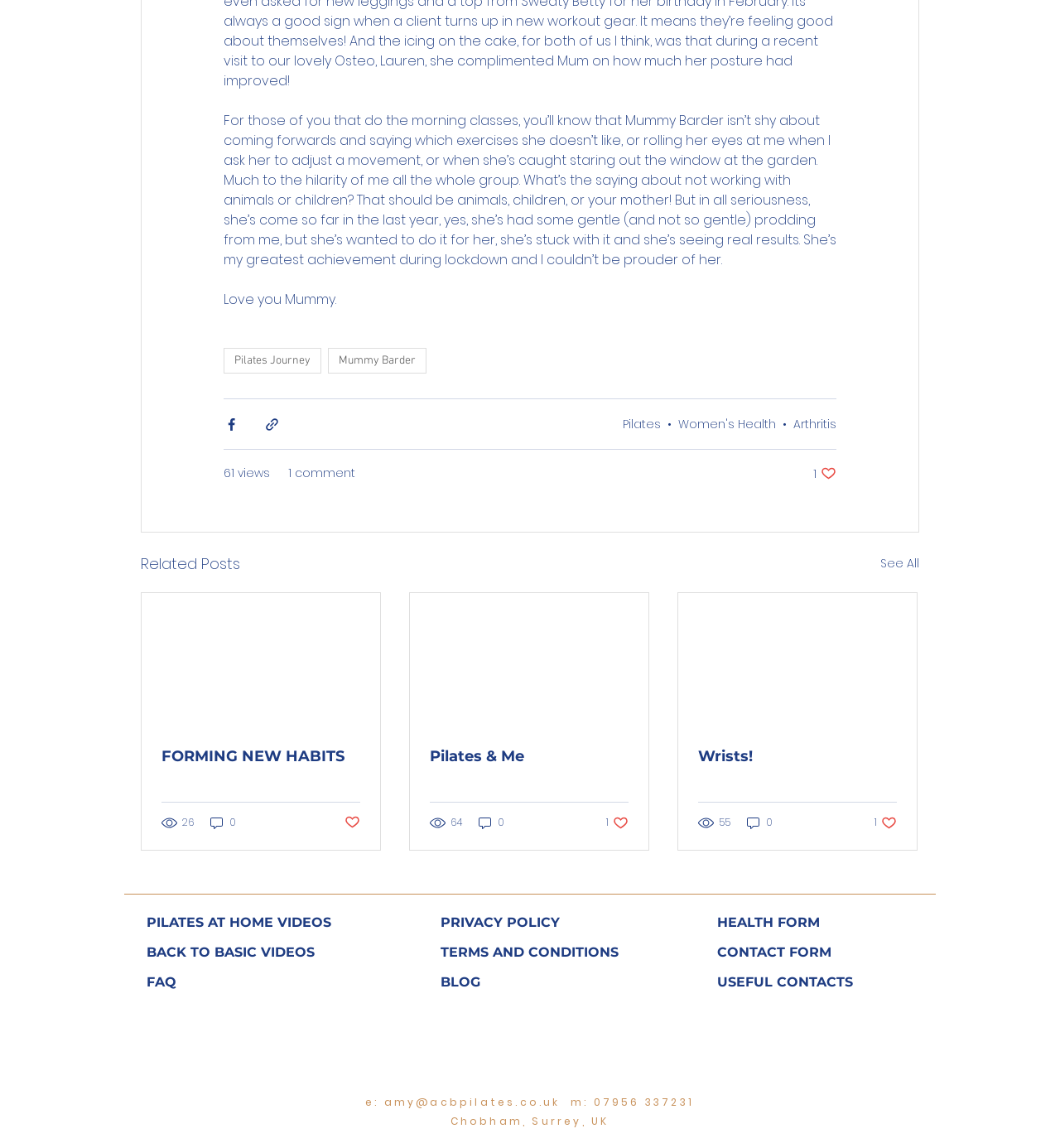Utilize the information from the image to answer the question in detail:
How many views does the first related post have?

The first related post has a generic element with the text '26 views' which indicates the number of views it has.